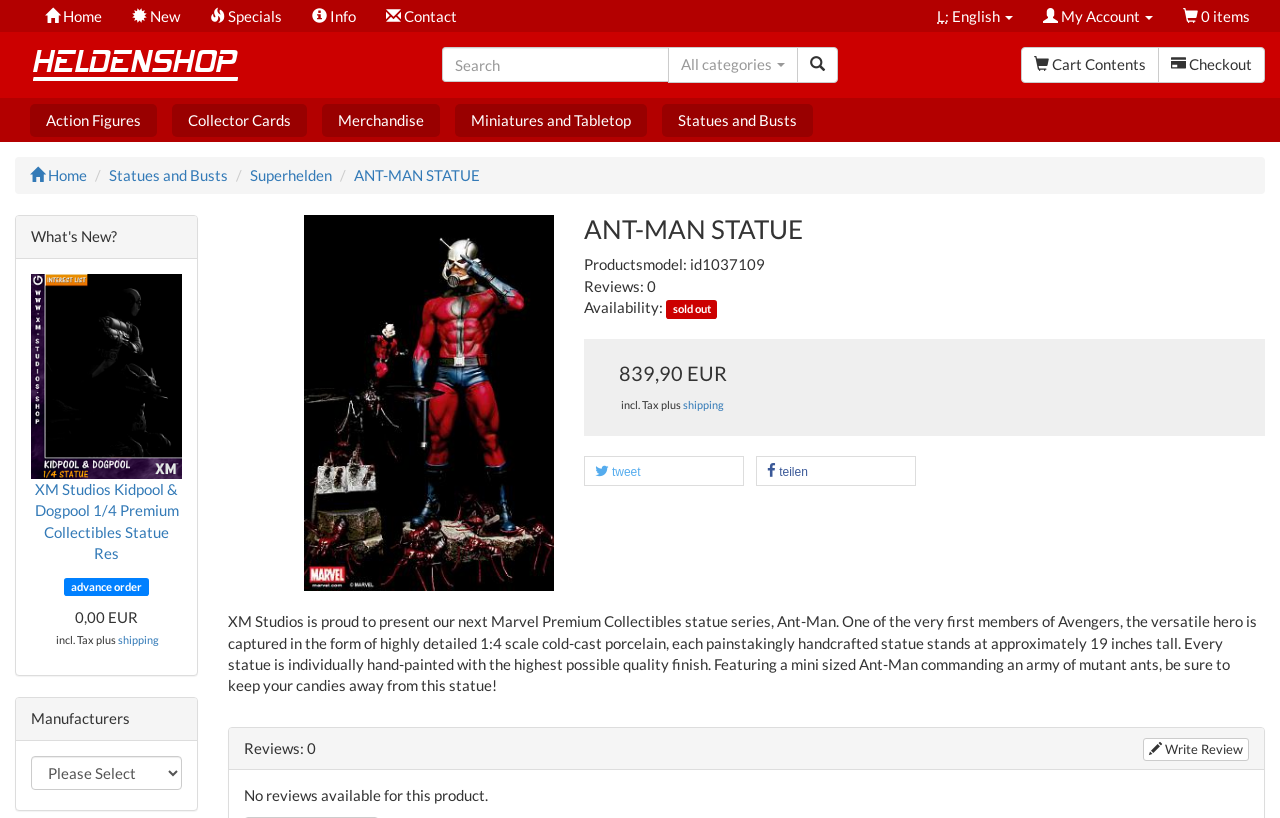Using the provided element description, identify the bounding box coordinates as (top-left x, top-left y, bottom-right x, bottom-right y). Ensure all values are between 0 and 1. Description: parent_node: All categories name="keywords" placeholder="Search"

[0.345, 0.058, 0.522, 0.101]